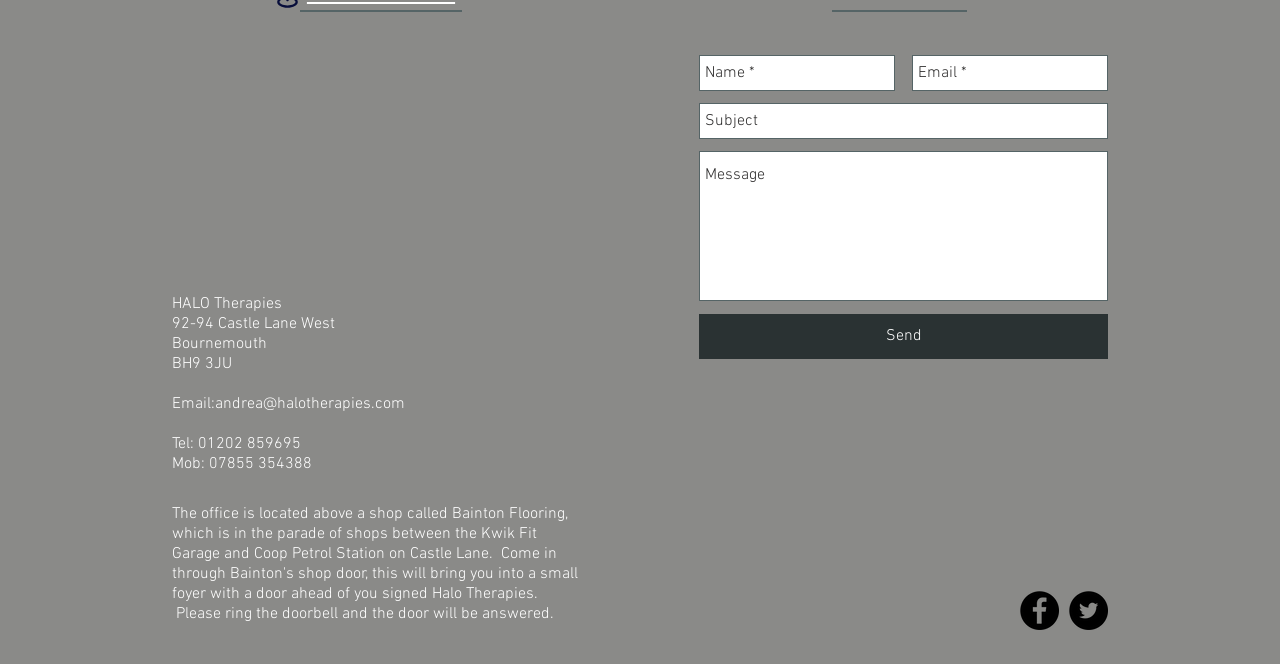Specify the bounding box coordinates of the area to click in order to execute this command: 'Write a subject'. The coordinates should consist of four float numbers ranging from 0 to 1, and should be formatted as [left, top, right, bottom].

[0.546, 0.155, 0.866, 0.209]